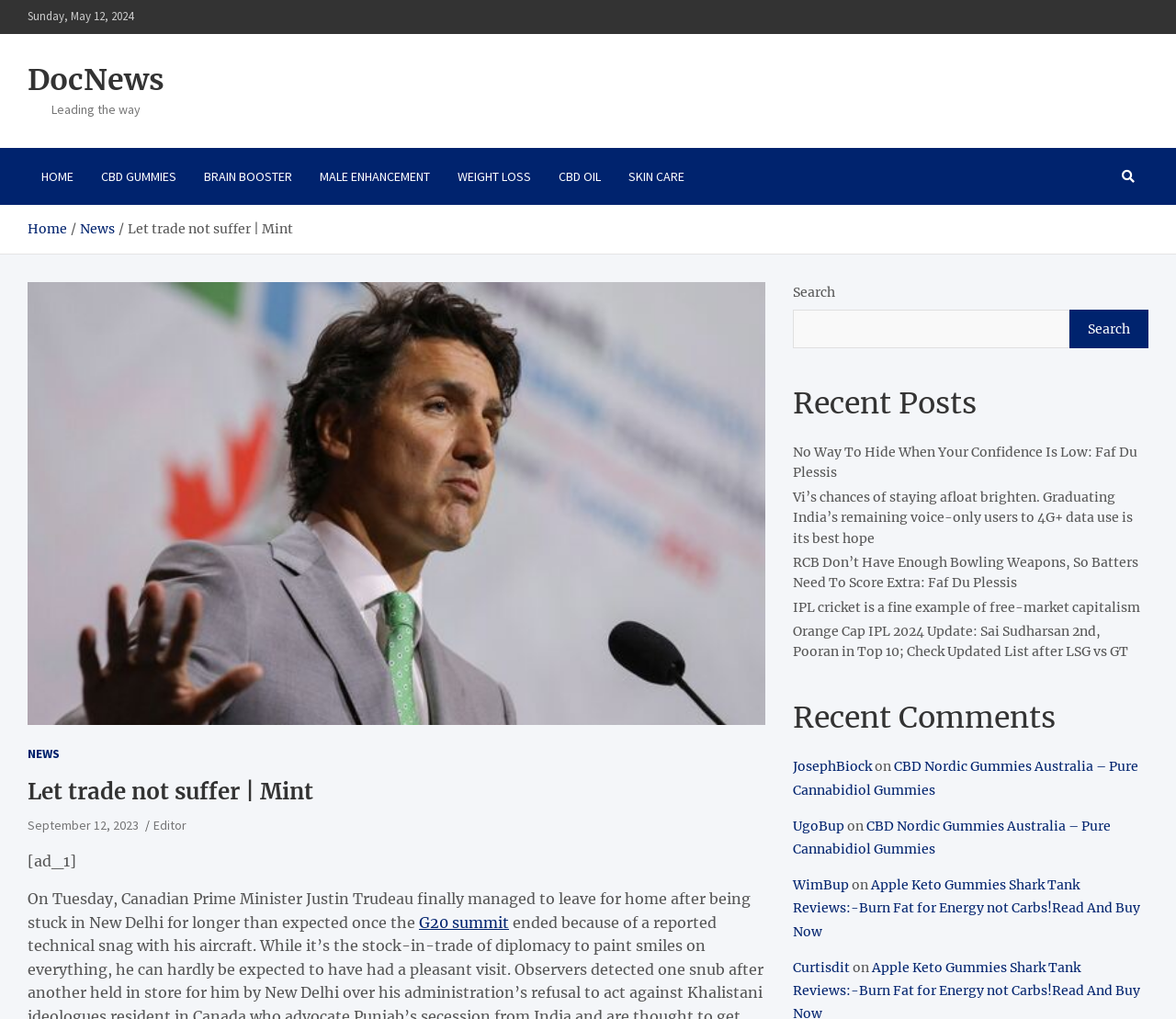Kindly determine the bounding box coordinates for the clickable area to achieve the given instruction: "Check the 'Recent Posts'".

[0.674, 0.378, 0.977, 0.416]